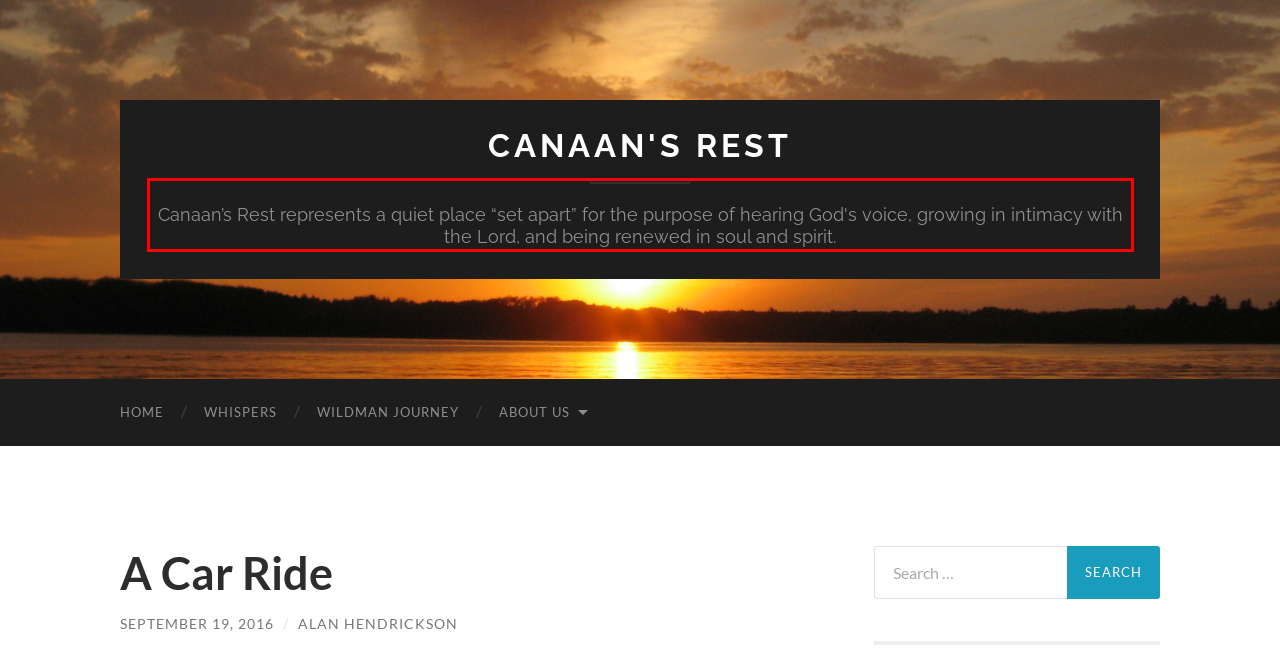With the provided screenshot of a webpage, locate the red bounding box and perform OCR to extract the text content inside it.

Canaan’s Rest represents a quiet place “set apart” for the purpose of hearing God's voice, growing in intimacy with the Lord, and being renewed in soul and spirit.